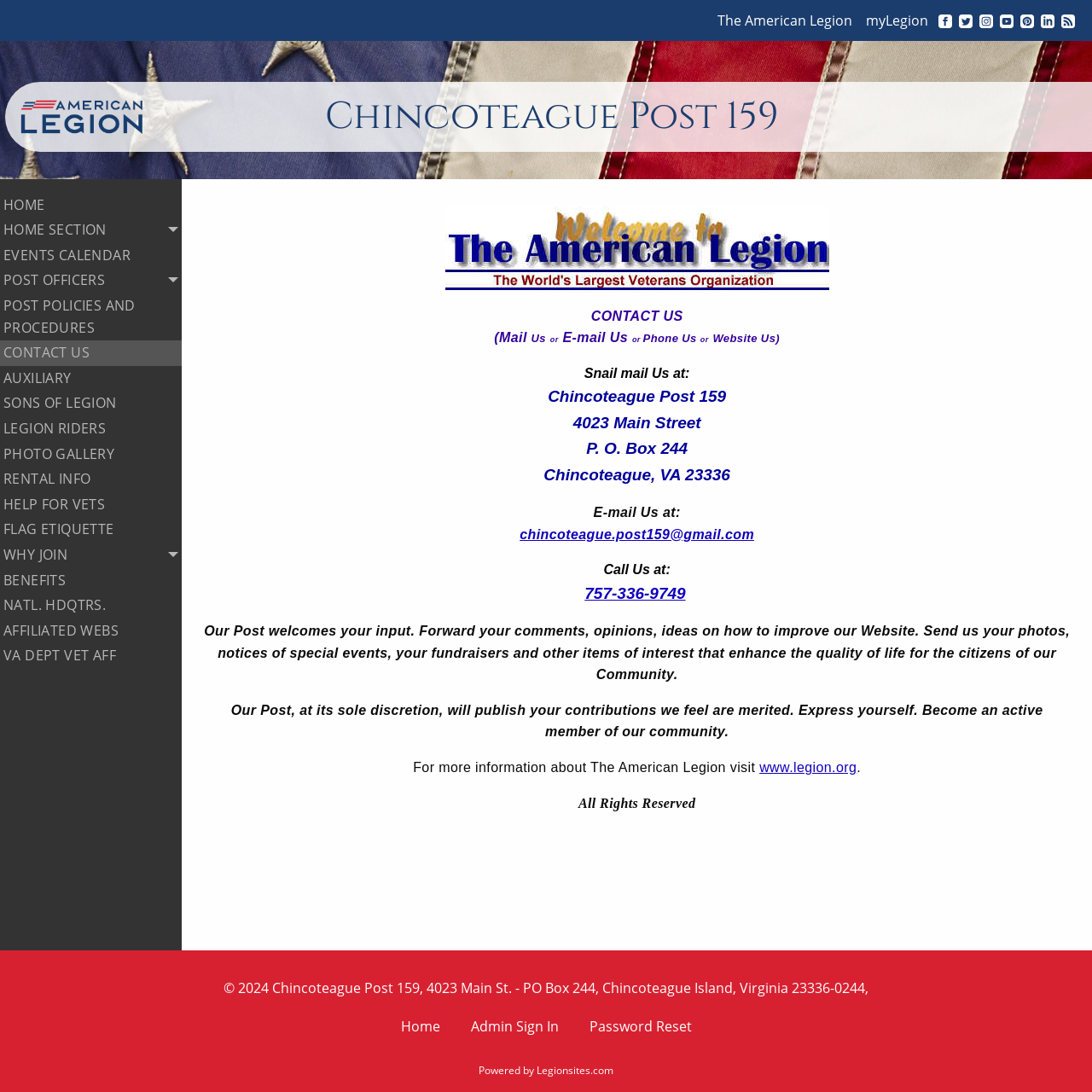Find and indicate the bounding box coordinates of the region you should select to follow the given instruction: "Contact Us through email".

[0.476, 0.482, 0.691, 0.496]